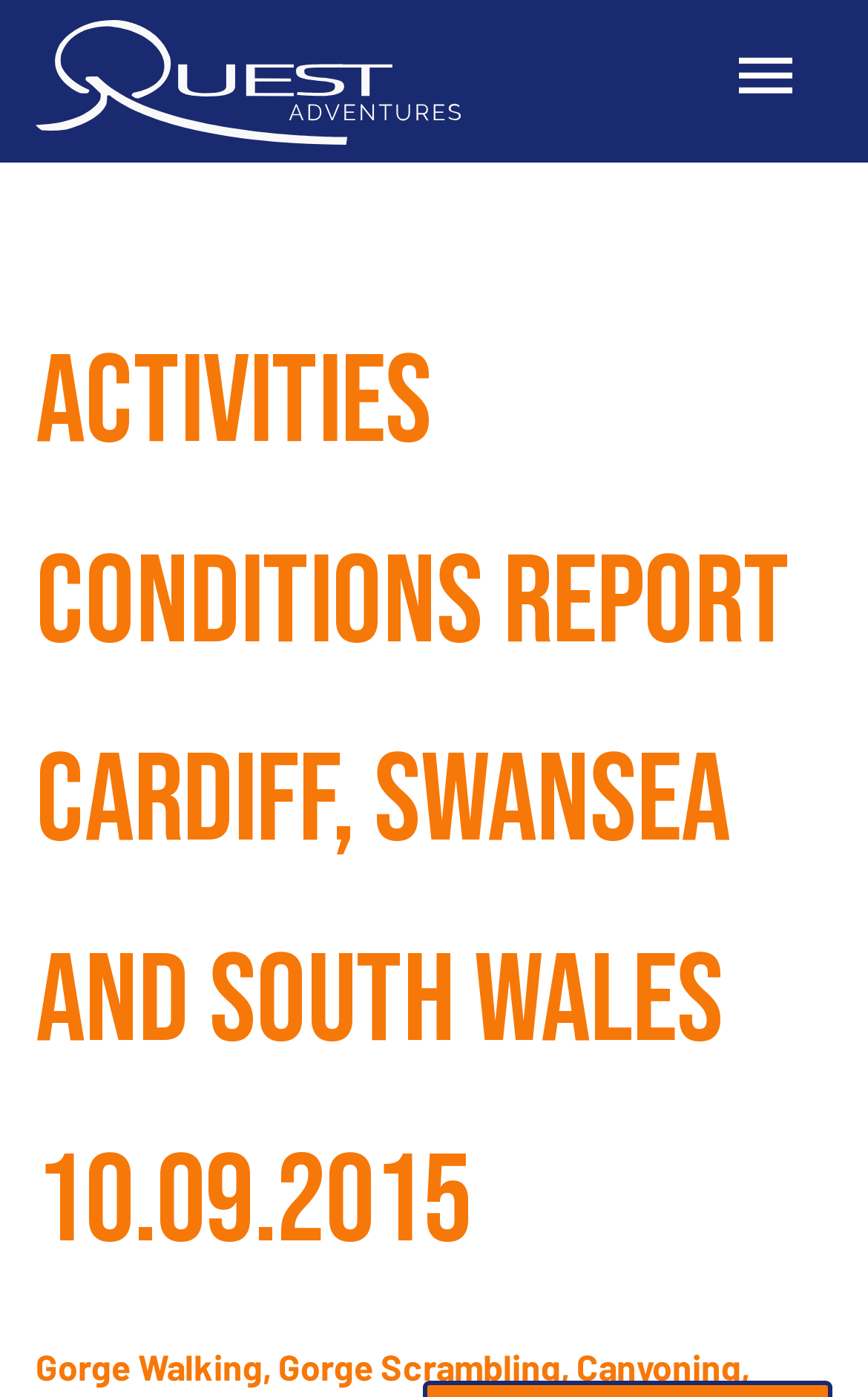What is the main content of the webpage about?
Answer the question with detailed information derived from the image.

The heading element at the top of the webpage has a text content of 'Activities Conditions Report Cardiff, Swansea and South Wales 10.09.2015', which suggests that the main content of the webpage is about an activities conditions report.